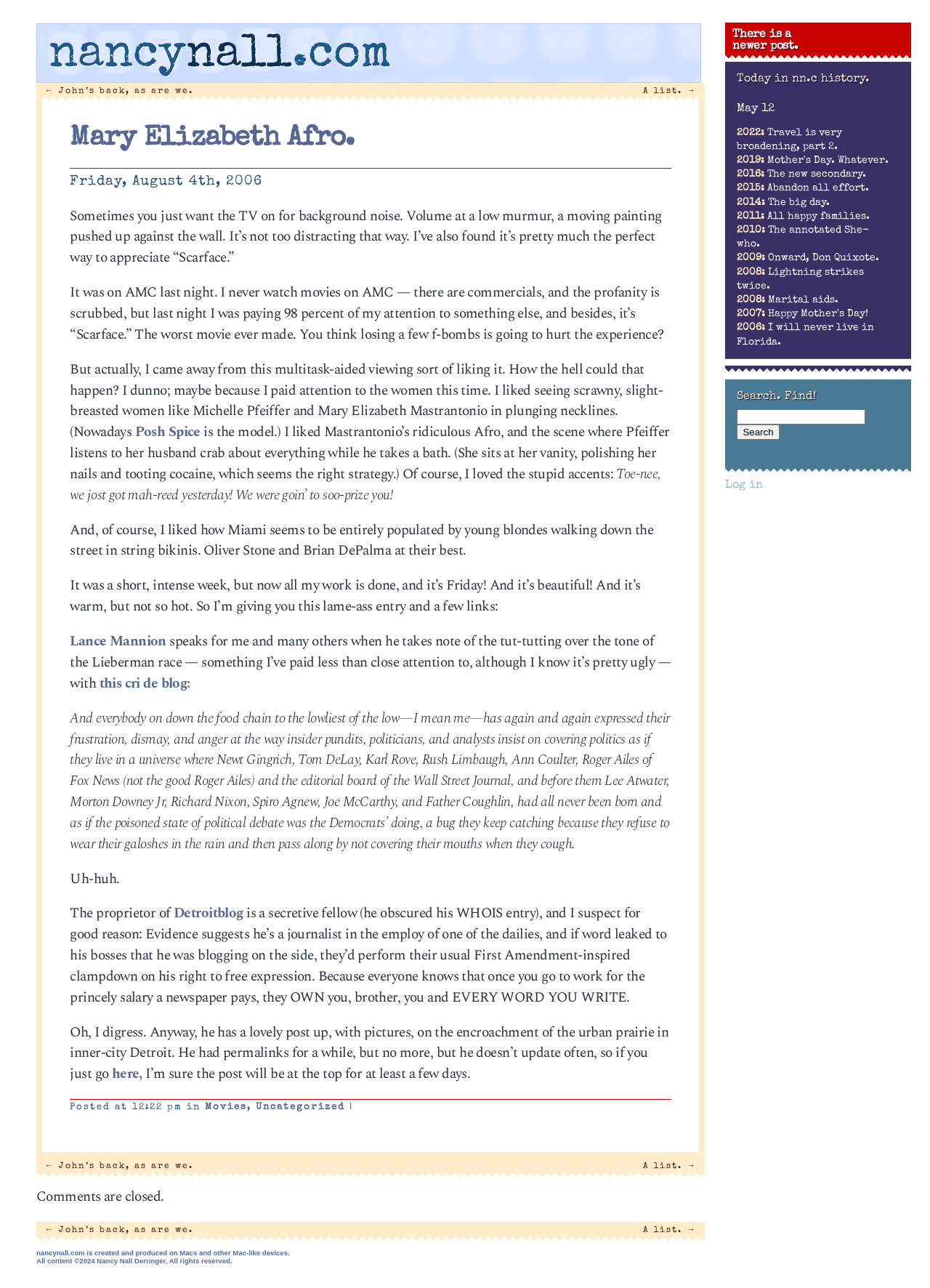Using the description: "here,", determine the UI element's bounding box coordinates. Ensure the coordinates are in the format of four float numbers between 0 and 1, i.e., [left, top, right, bottom].

[0.12, 0.826, 0.153, 0.842]